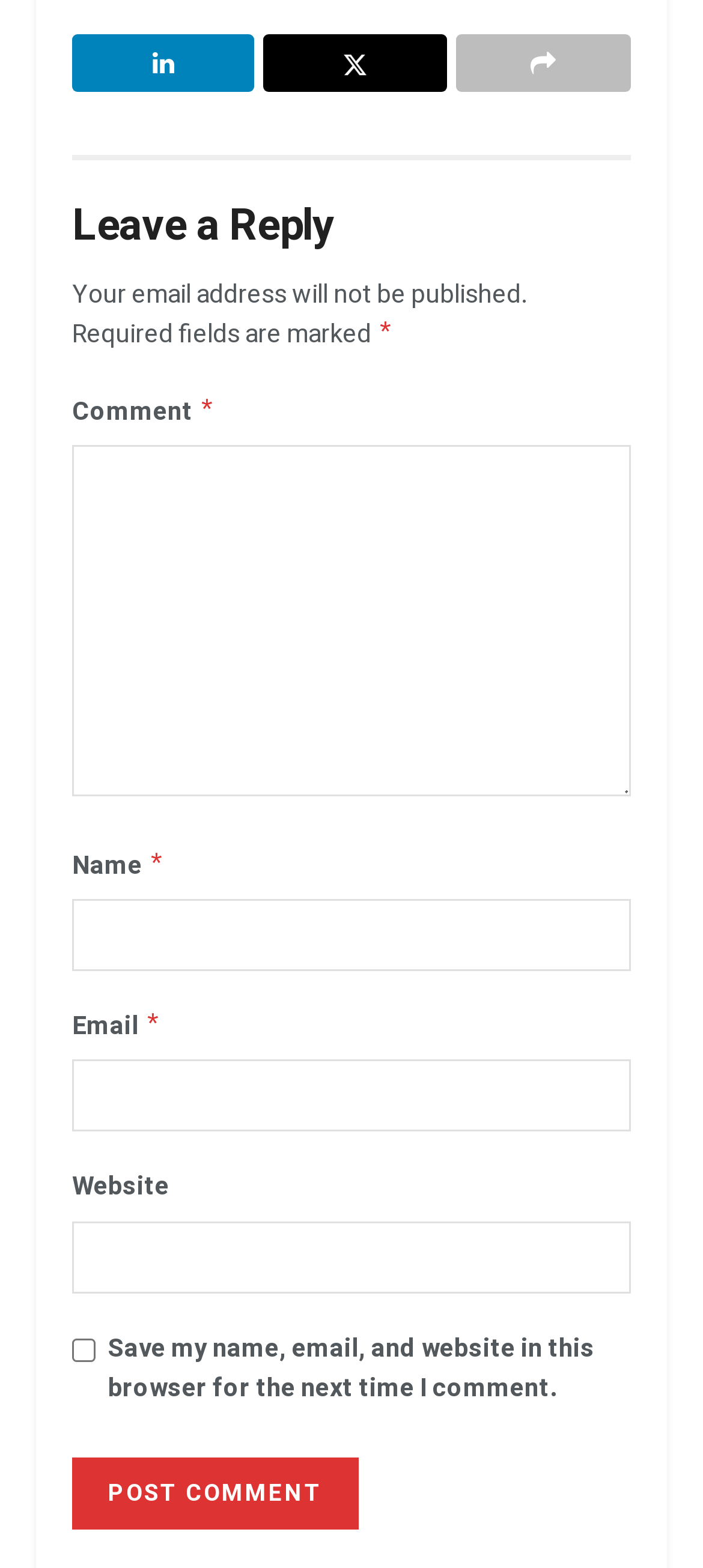Please identify the coordinates of the bounding box for the clickable region that will accomplish this instruction: "visit the ios page".

None